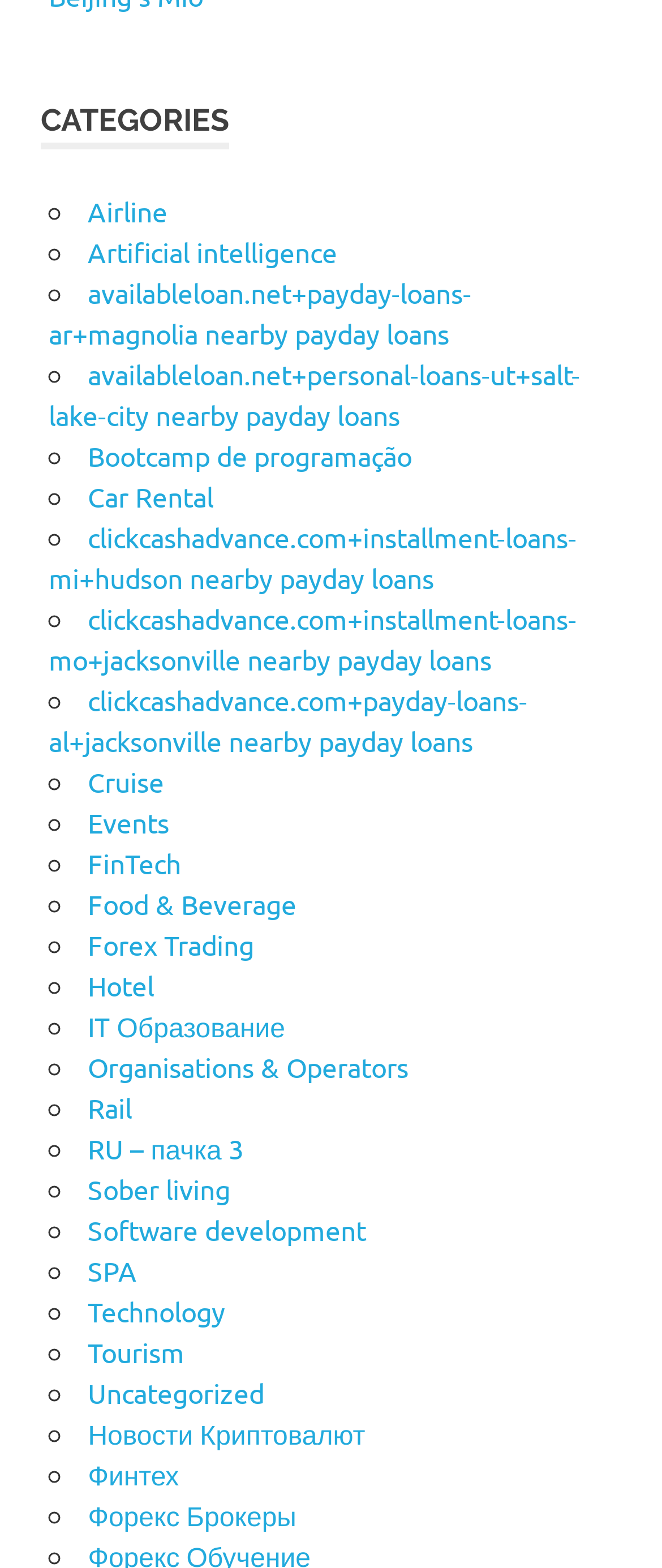Please determine the bounding box coordinates of the element to click in order to execute the following instruction: "Book a Car Rental". The coordinates should be four float numbers between 0 and 1, specified as [left, top, right, bottom].

[0.133, 0.306, 0.323, 0.327]